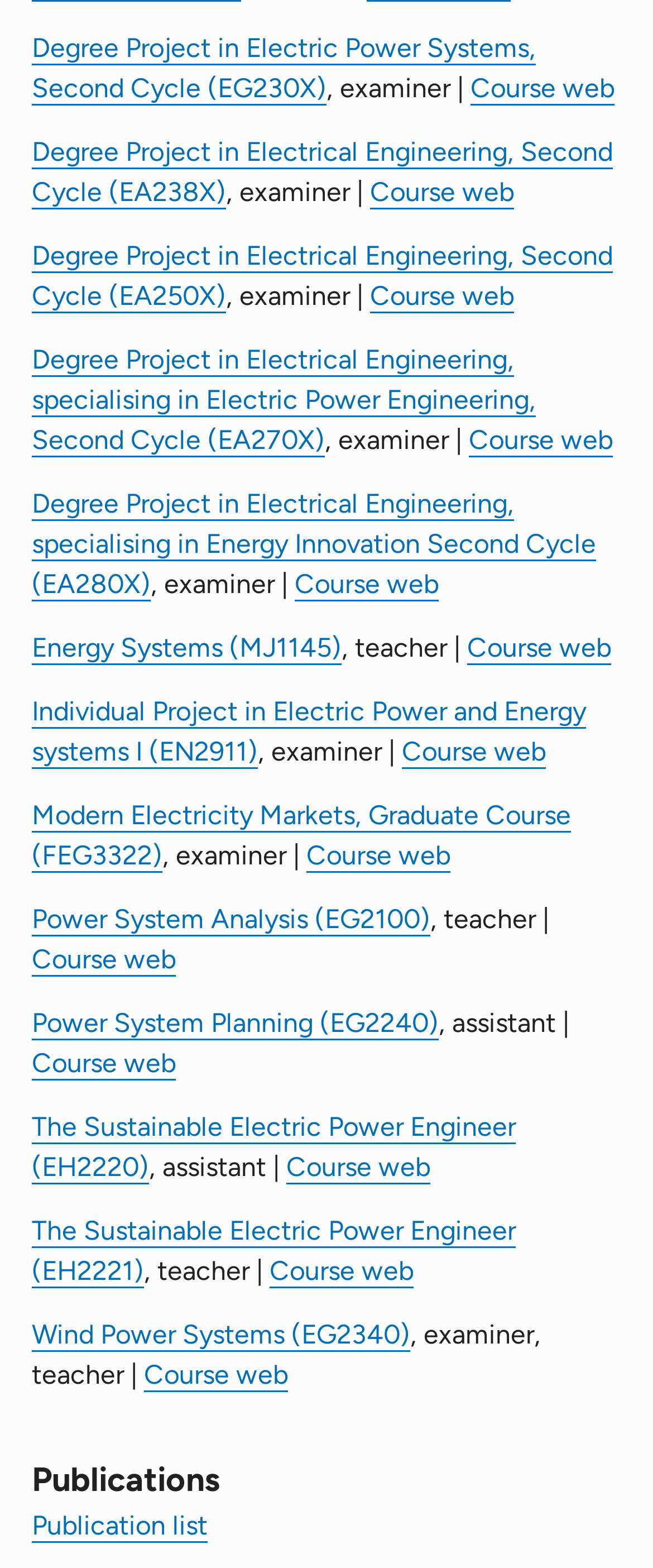Locate the bounding box coordinates of the UI element described by: "Energy Systems (MJ1145)". The bounding box coordinates should consist of four float numbers between 0 and 1, i.e., [left, top, right, bottom].

[0.049, 0.403, 0.523, 0.423]